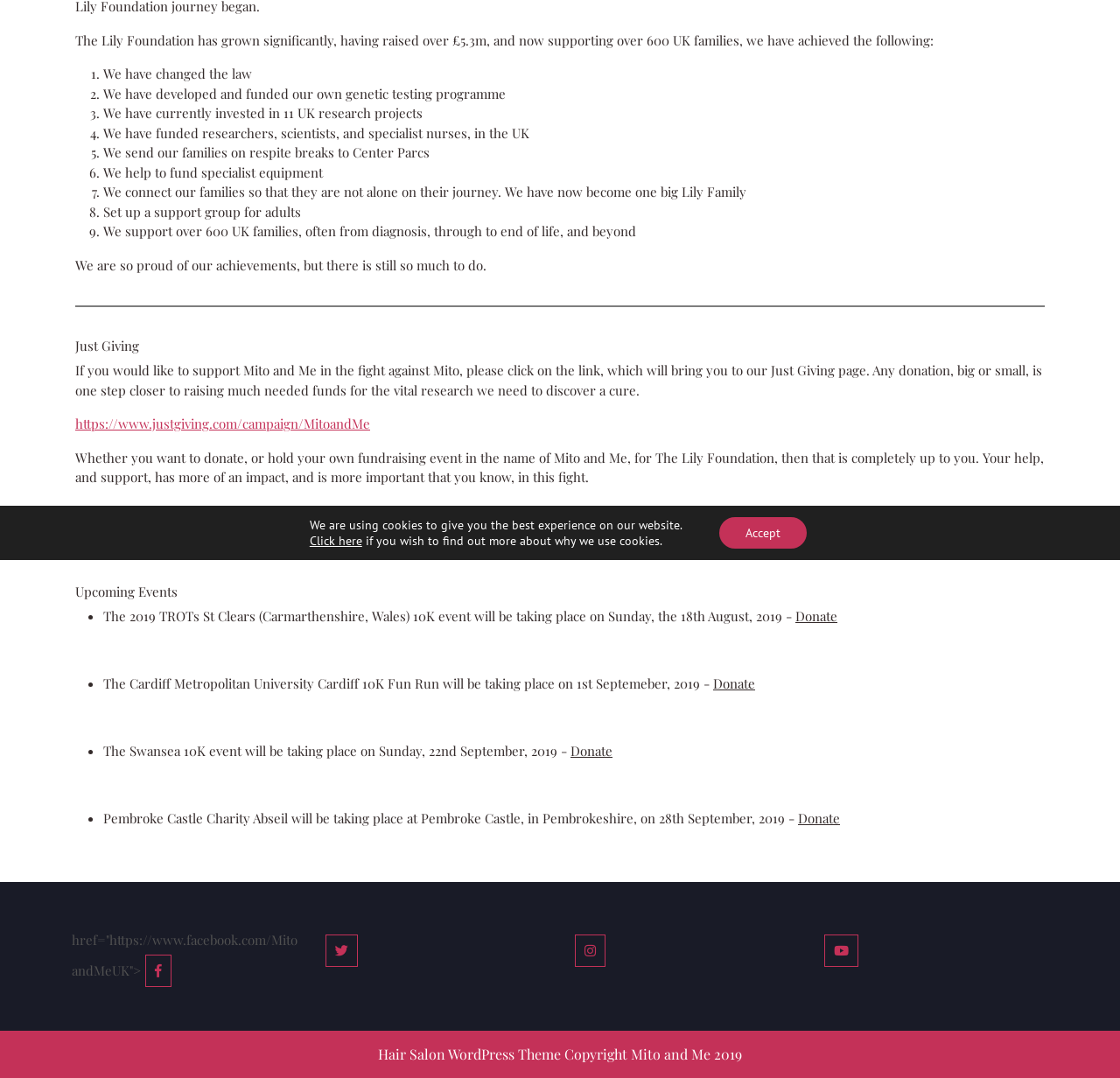Provide the bounding box coordinates for the specified HTML element described in this description: "Copyright Mito and Me 2019". The coordinates should be four float numbers ranging from 0 to 1, in the format [left, top, right, bottom].

[0.504, 0.969, 0.662, 0.986]